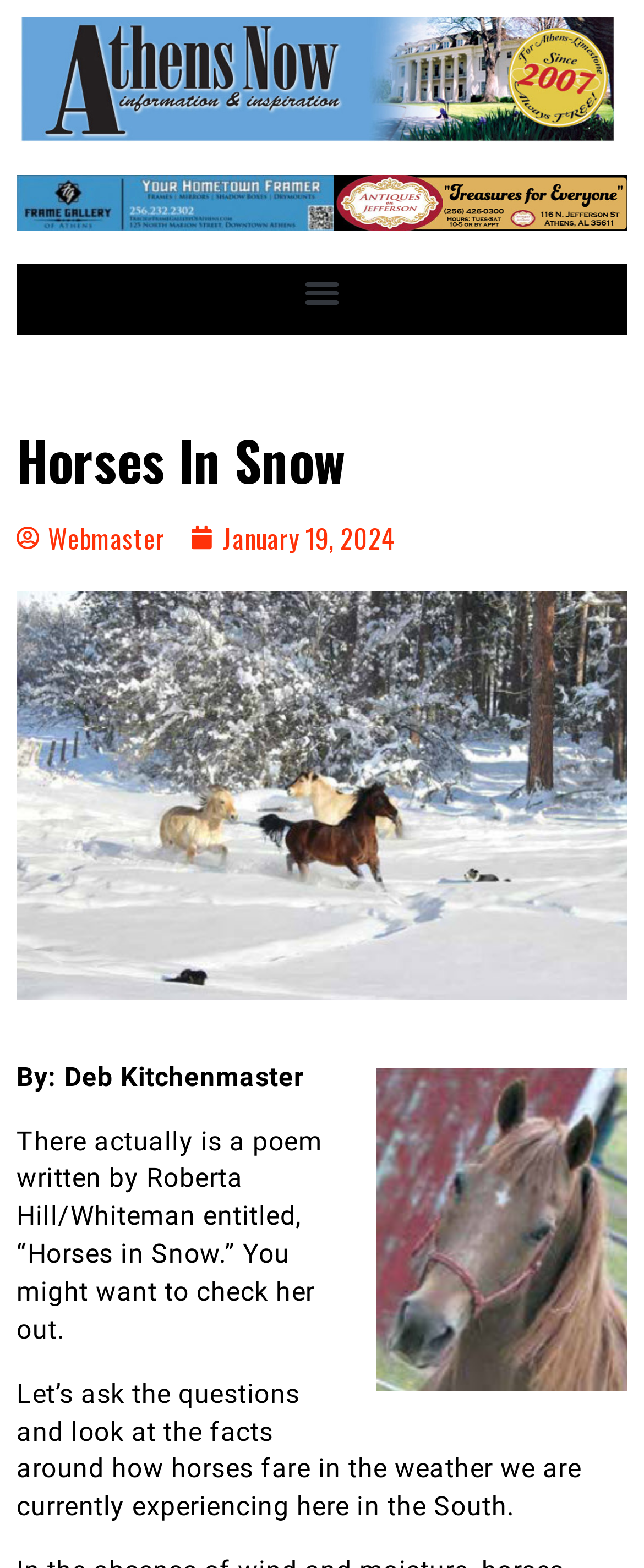What is the date mentioned in the article?
Provide a fully detailed and comprehensive answer to the question.

The date is mentioned in the link element 'January 19, 2024' which is located near the top of the article, and it is also associated with a time element.